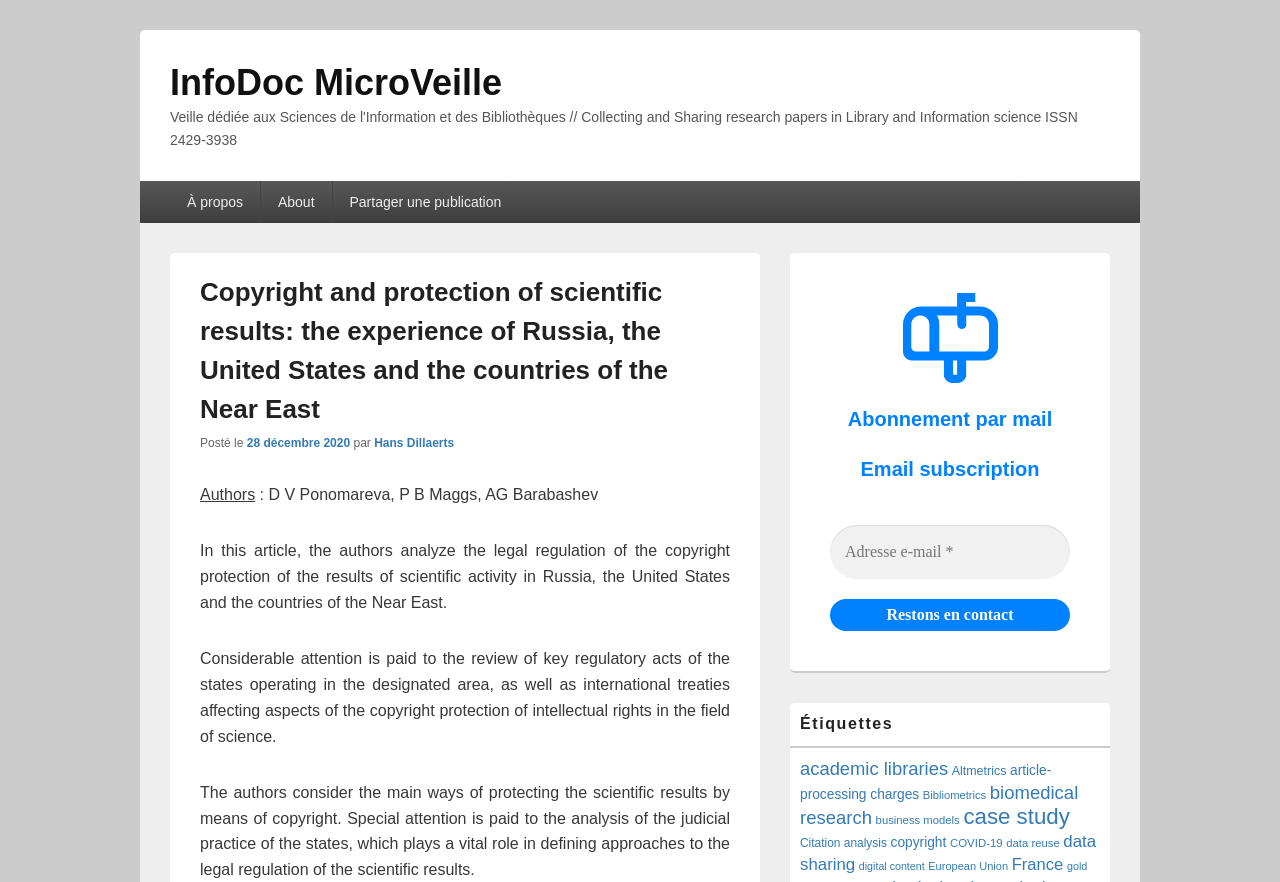Find the bounding box coordinates of the area that needs to be clicked in order to achieve the following instruction: "Learn more about the author Hans Dillaerts". The coordinates should be specified as four float numbers between 0 and 1, i.e., [left, top, right, bottom].

[0.292, 0.495, 0.355, 0.511]